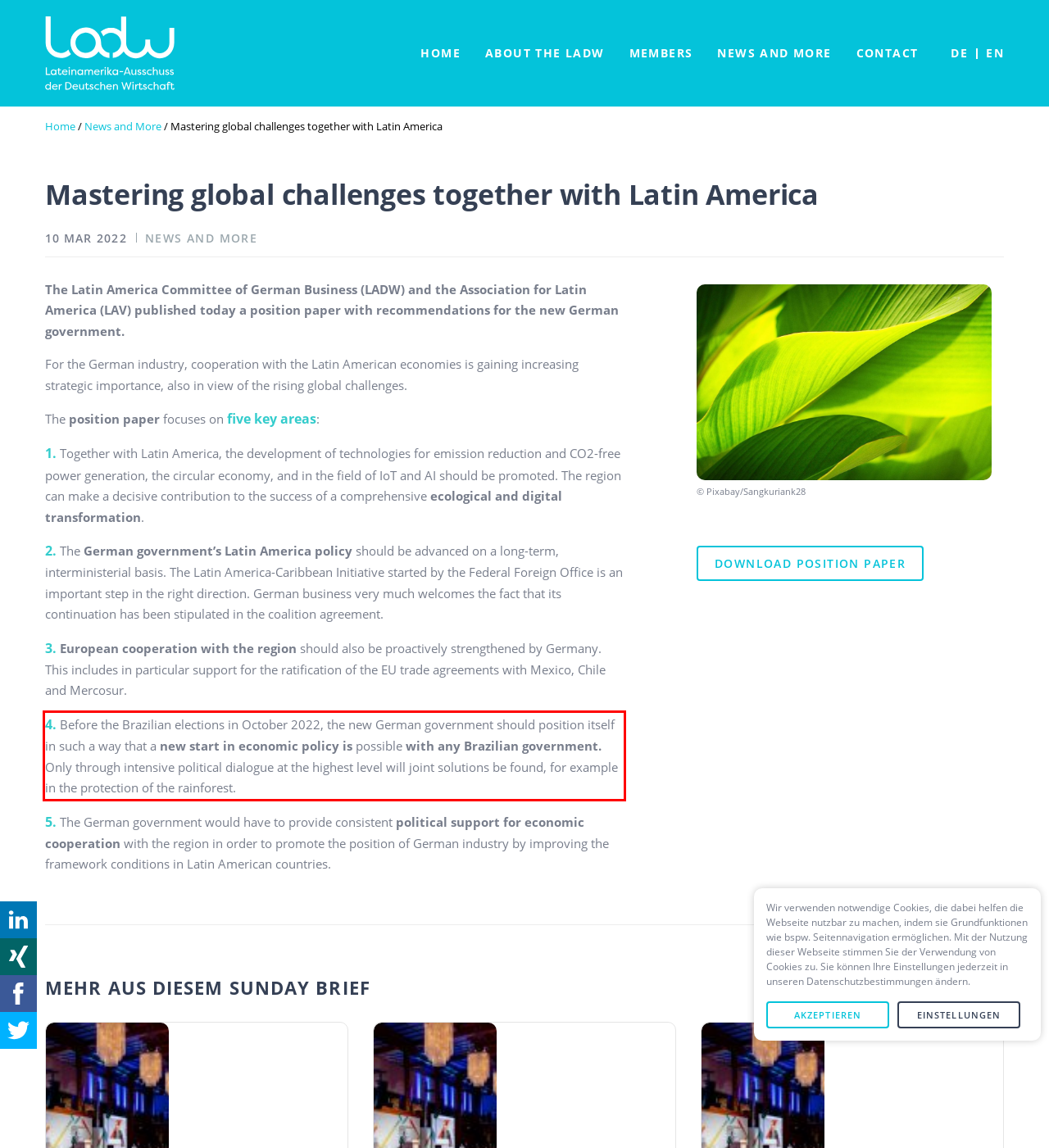Please extract the text content from the UI element enclosed by the red rectangle in the screenshot.

4. Before the Brazilian elections in October 2022, the new German government should position itself in such a way that a new start in economic policy is possible with any Brazilian government. Only through intensive political dialogue at the highest level will joint solutions be found, for example in the protection of the rainforest.